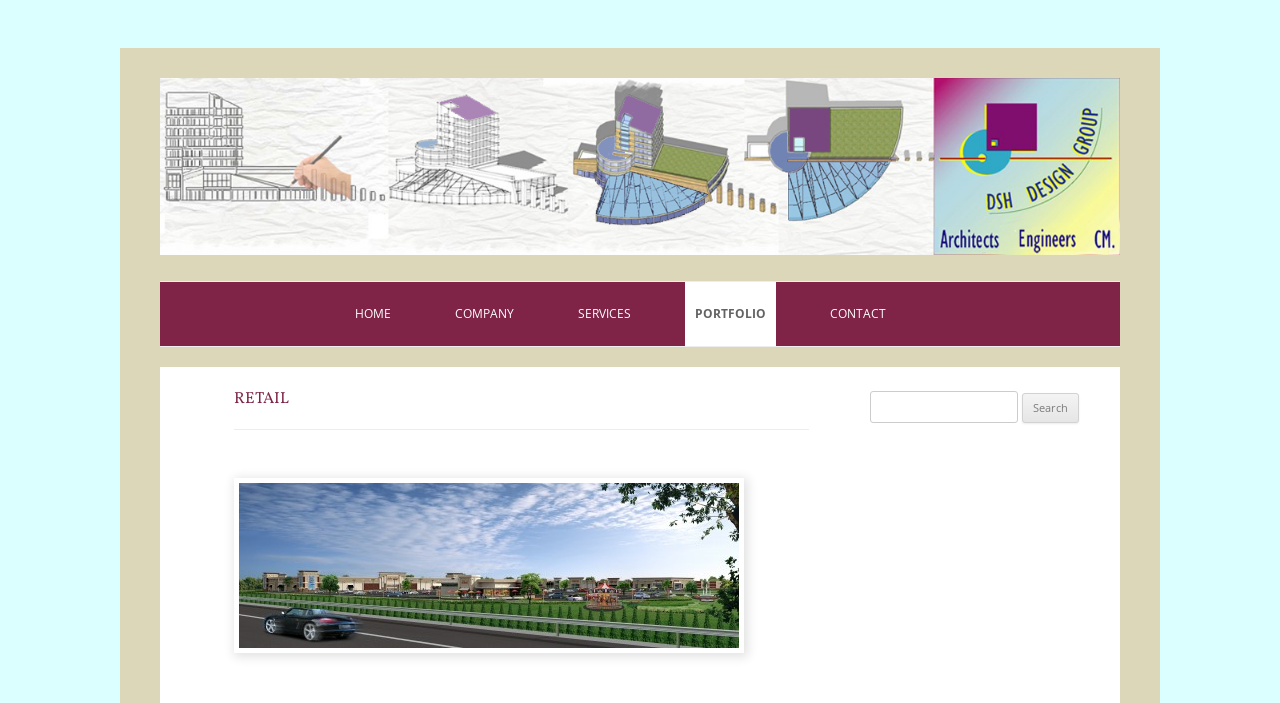Provide a brief response to the question below using a single word or phrase: 
What type of company is DSH Design Group?

Architecture firm